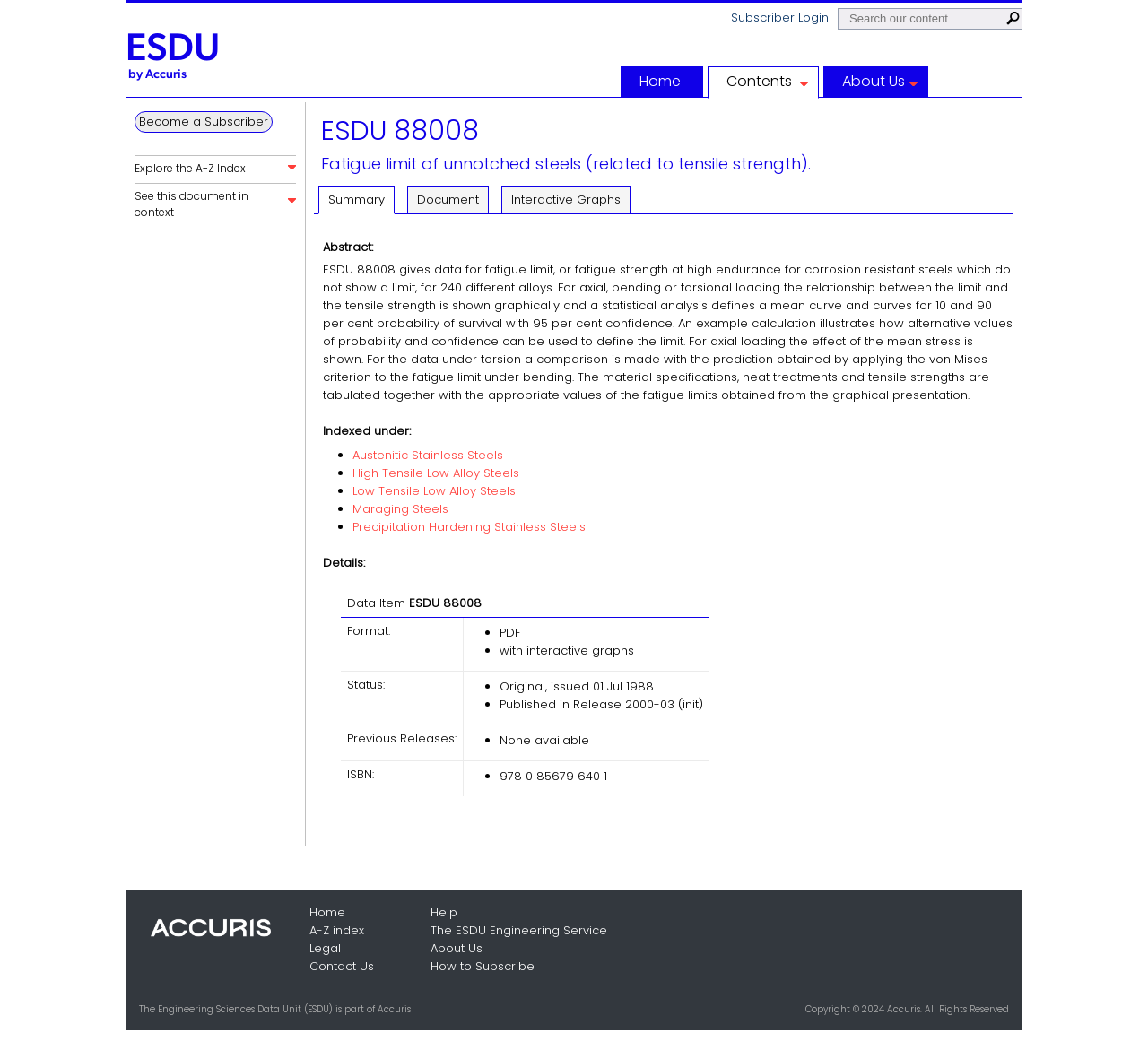Find the bounding box coordinates of the area to click in order to follow the instruction: "Login as a subscriber".

[0.629, 0.005, 0.73, 0.029]